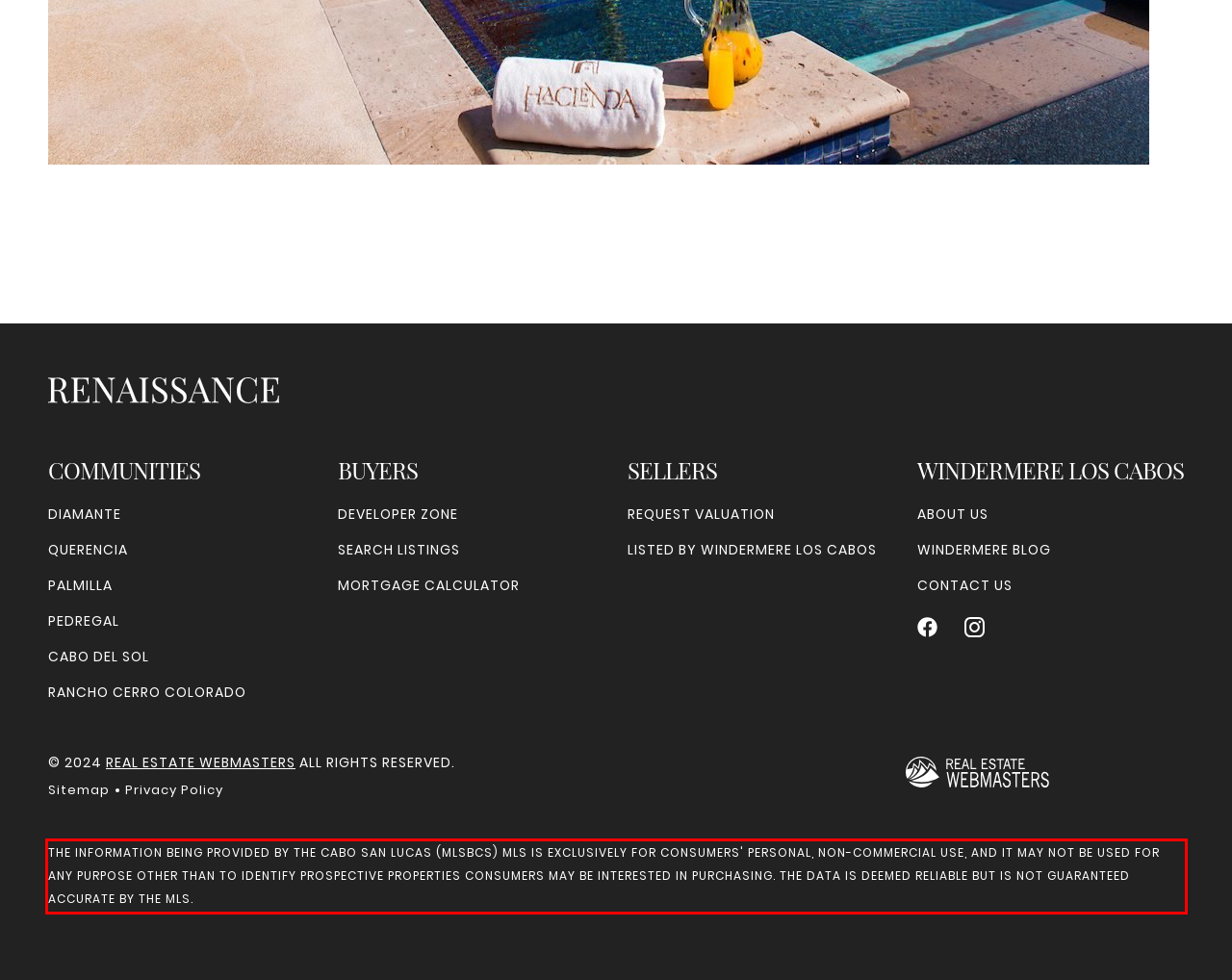Using the webpage screenshot, recognize and capture the text within the red bounding box.

THE INFORMATION BEING PROVIDED BY THE CABO SAN LUCAS (MLSBCS) MLS IS EXCLUSIVELY FOR CONSUMERS' PERSONAL, NON-COMMERCIAL USE, AND IT MAY NOT BE USED FOR ANY PURPOSE OTHER THAN TO IDENTIFY PROSPECTIVE PROPERTIES CONSUMERS MAY BE INTERESTED IN PURCHASING. THE DATA IS DEEMED RELIABLE BUT IS NOT GUARANTEED ACCURATE BY THE MLS.